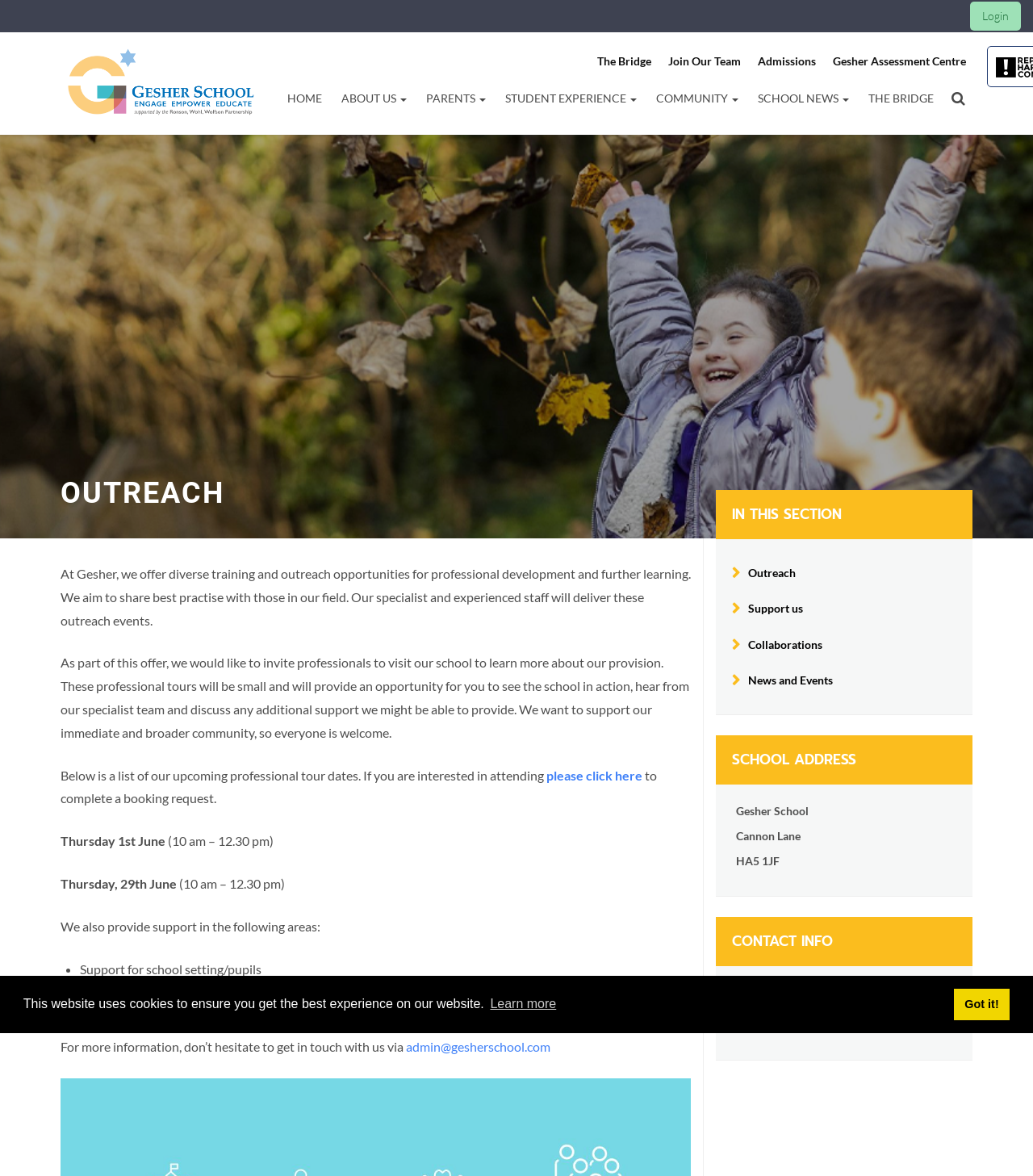Create an elaborate caption for the webpage.

The webpage is about Gesher School's outreach program, offering diverse training and outreach opportunities for professional development and further learning. At the top of the page, there is a cookie consent dialog with a "learn more about cookies" button and a "dismiss cookie message" button. Above the main content, there is a navigation menu with links to "Login", "The Bridge", "Join Our Team", "Admissions", and "Gesher Assessment Centre". 

Below the navigation menu, there is a section with a heading "OUTREACH" that describes the school's outreach program. The text explains that the school offers professional development opportunities and invites professionals to visit the school for a tour. There is a list of upcoming professional tour dates, and users can click on a link to complete a booking request.

Further down, there is a section that lists the areas where the school provides support, including support for school settings and pupils, training and consultancy, and support for school SENCOs. The section also provides contact information, including an email address.

On the right side of the page, there is a complementary section with links to "Outreach", "Support us", "Collaborations", "News and Events", and the school's address and contact information.